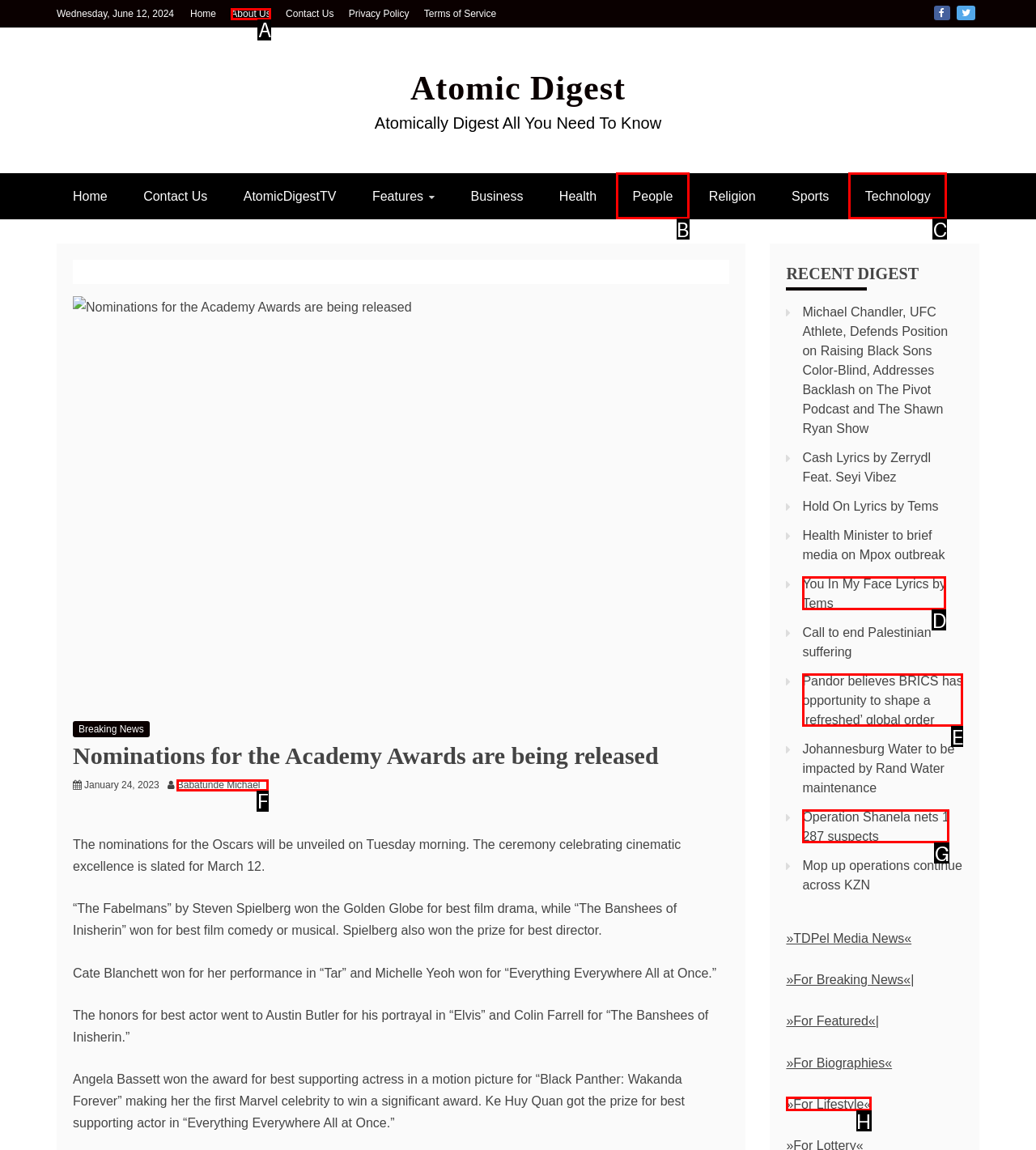Based on the provided element description: Support Team, identify the best matching HTML element. Respond with the corresponding letter from the options shown.

None